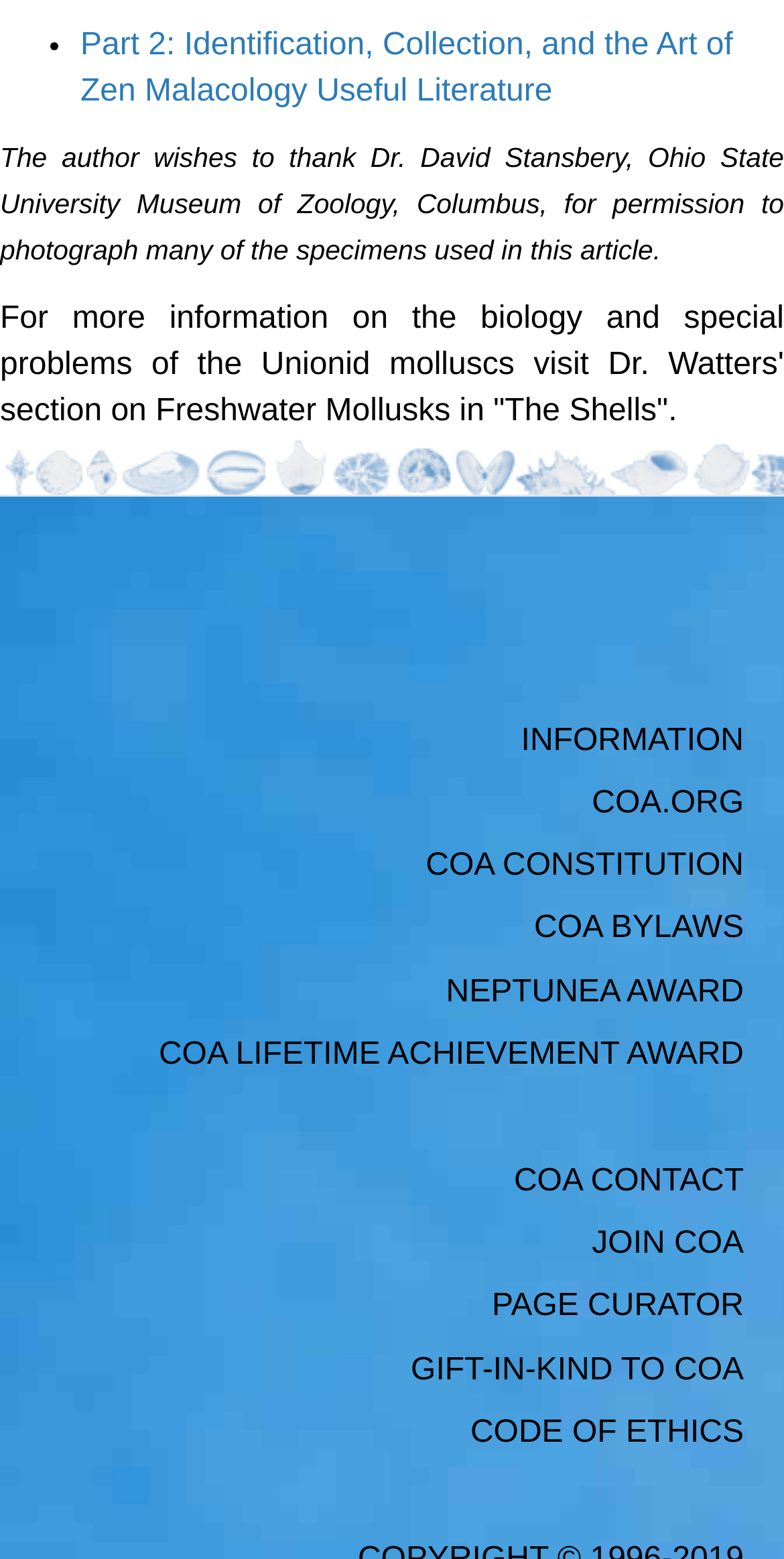Use a single word or phrase to answer this question: 
What is the purpose of visiting Dr. Watters' section?

For information on freshwater mollusks